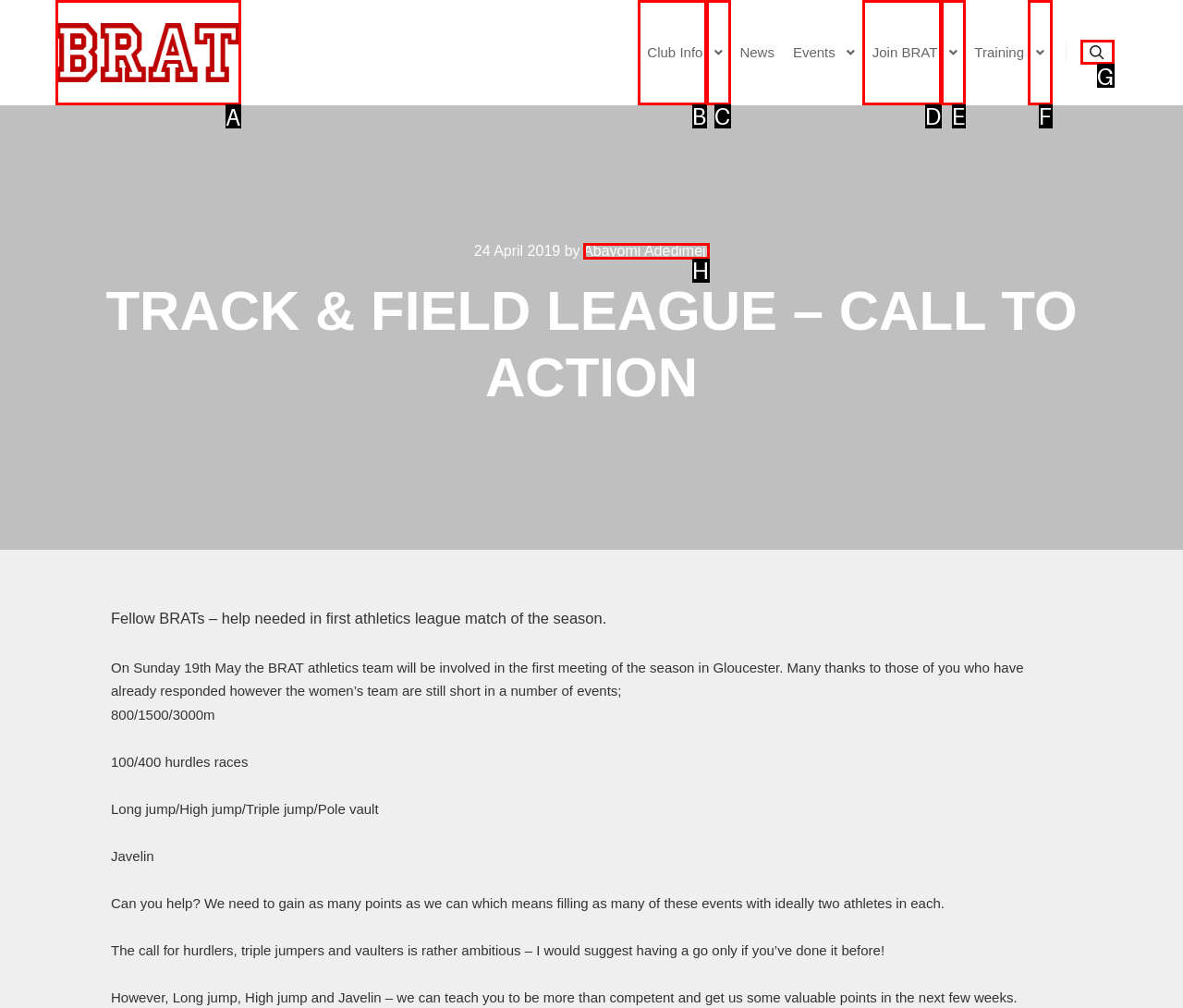Choose the option that aligns with the description: Abayomi Adedimeji
Respond with the letter of the chosen option directly.

H